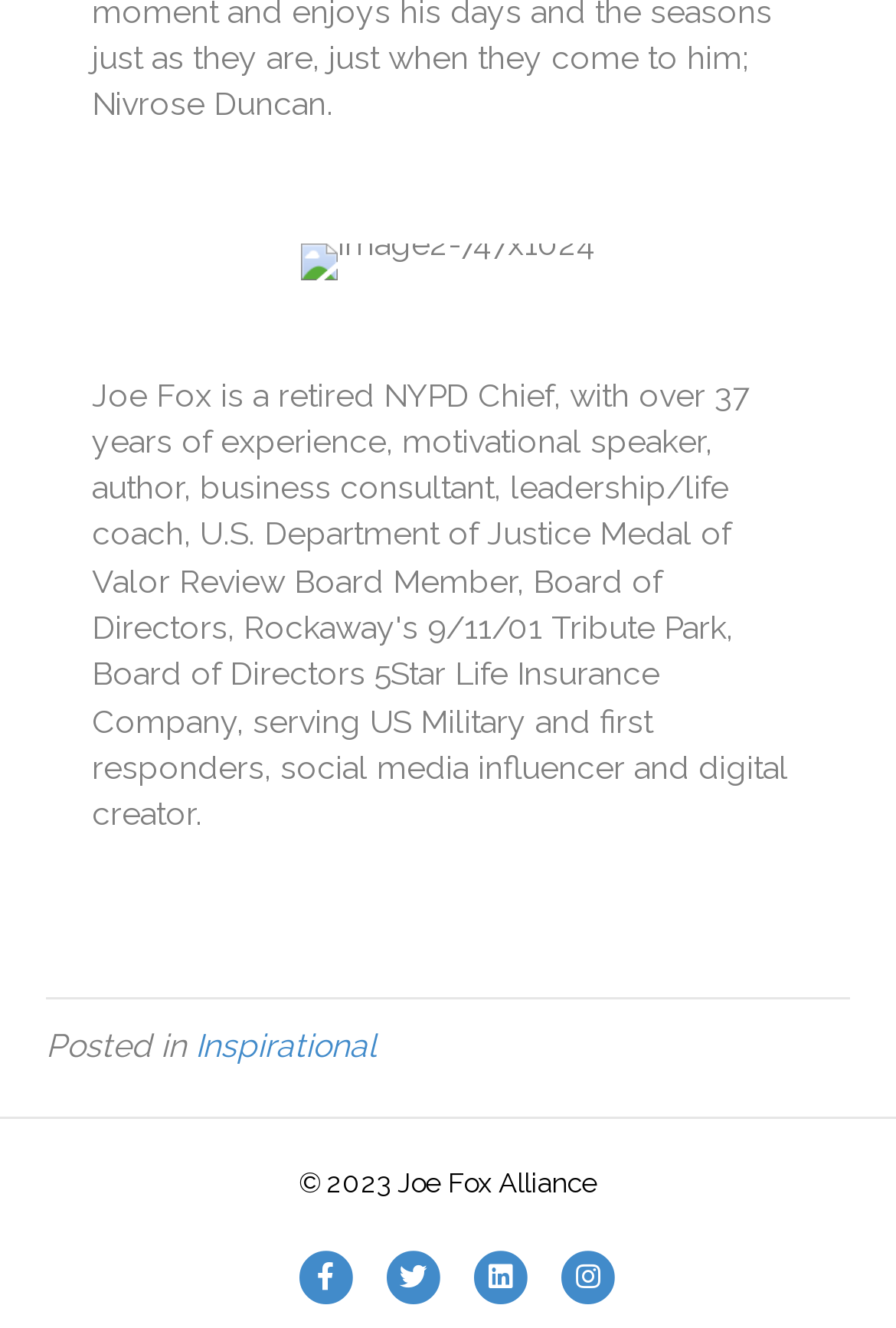Using the information from the screenshot, answer the following question thoroughly:
How many social media links are present?

The social media links can be counted by looking at the links 'Facebook', 'Twitter', 'Linkedin', and 'Instagram' which are located at the bottom of the webpage. There are four social media links in total.